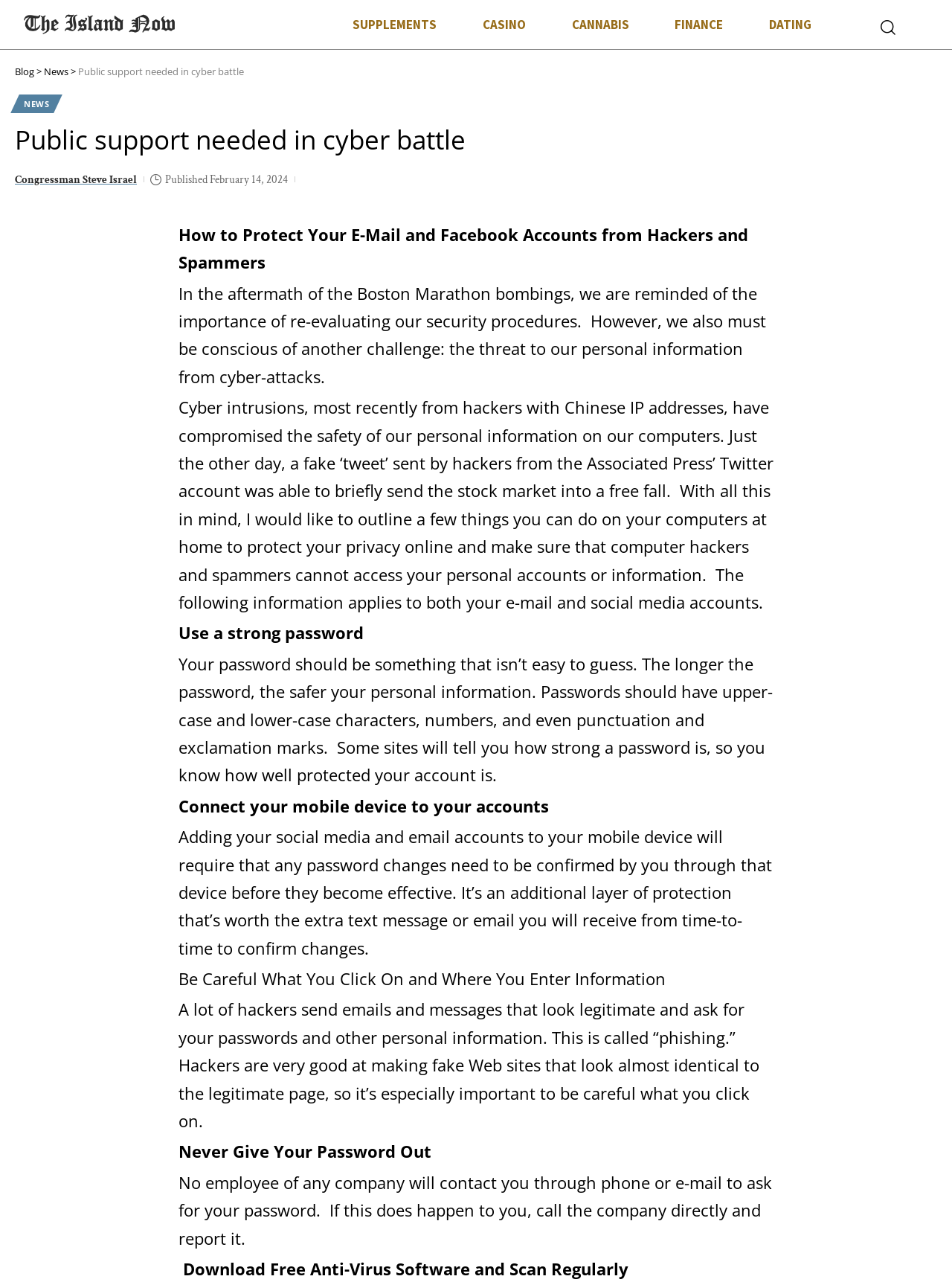Locate the coordinates of the bounding box for the clickable region that fulfills this instruction: "Click on the '' link".

[0.896, 0.012, 0.969, 0.031]